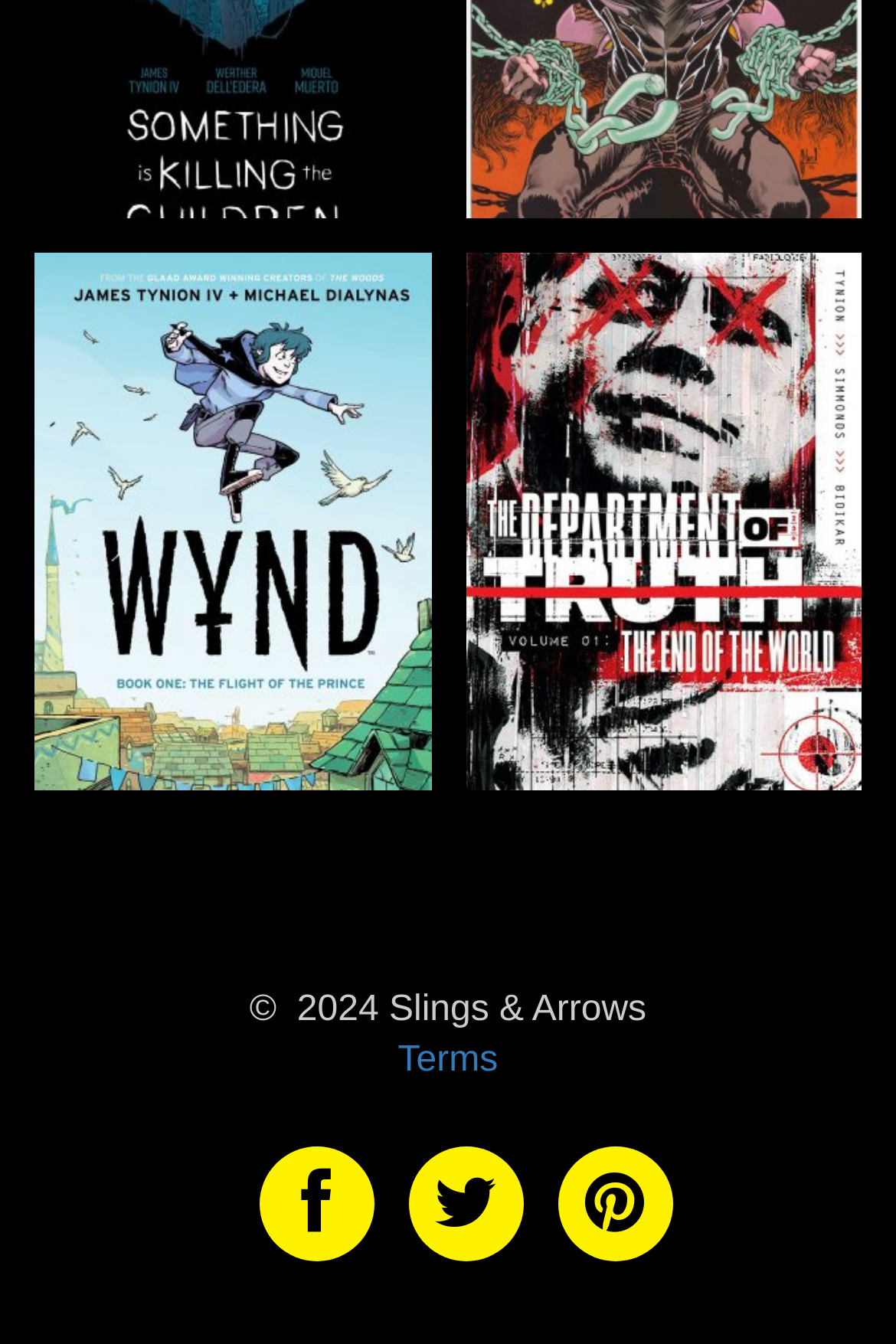Provide a one-word or short-phrase response to the question:
How many book covers are displayed?

2